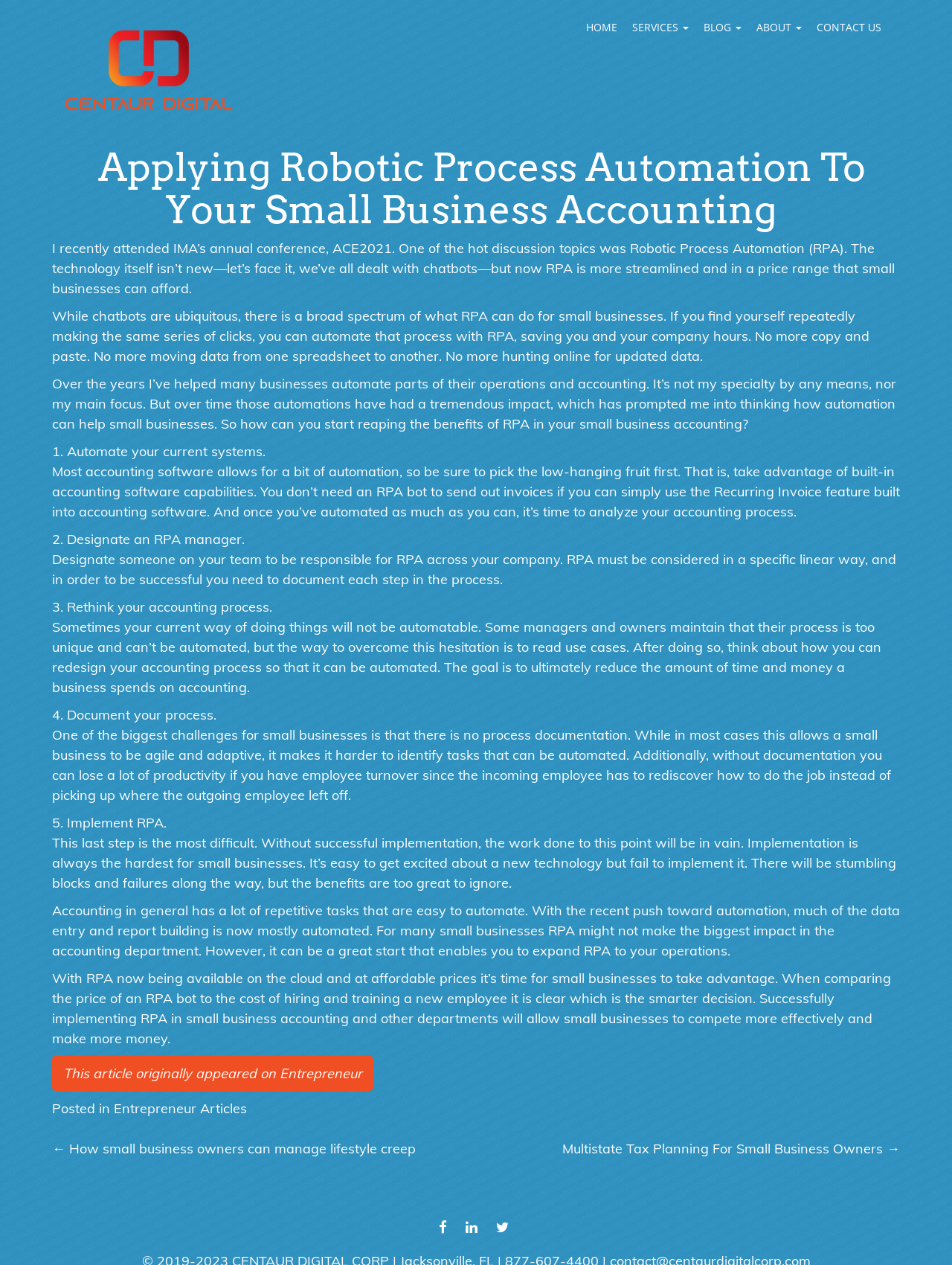How many steps are mentioned to implement RPA in small business accounting? Look at the image and give a one-word or short phrase answer.

5